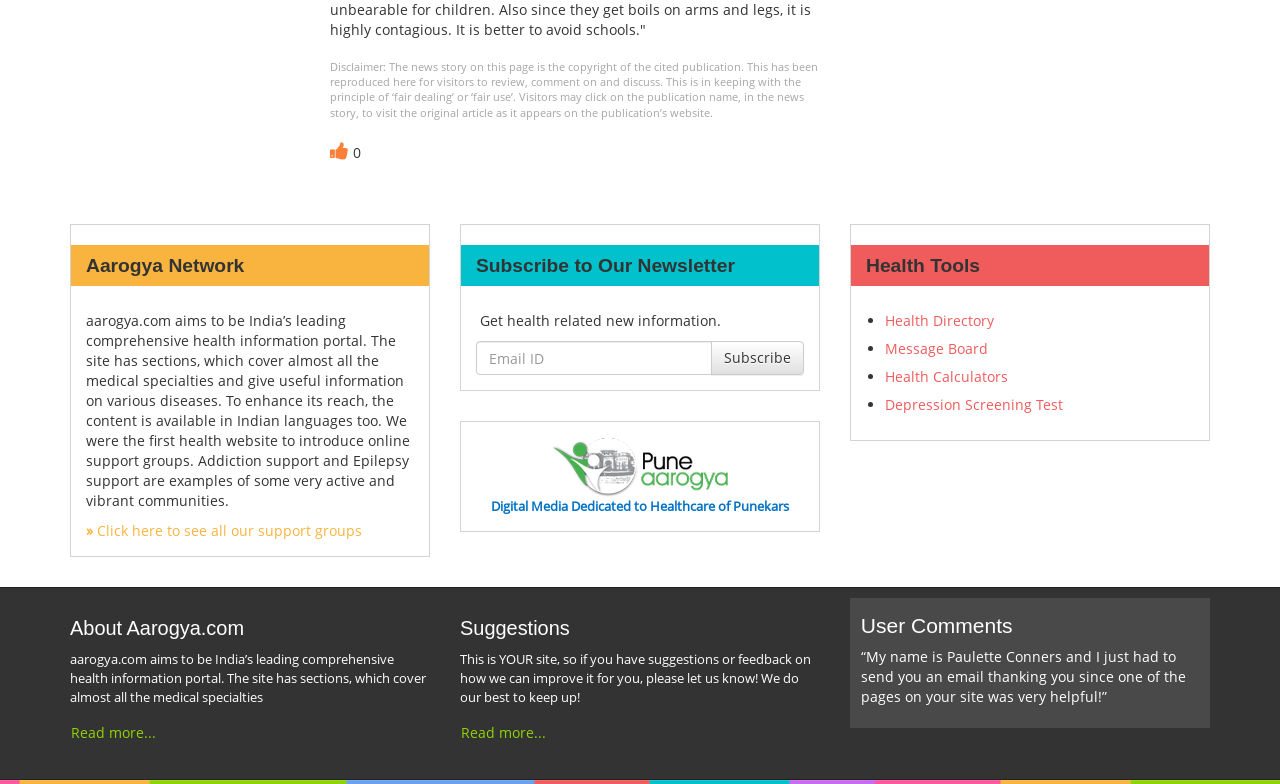How can users provide feedback on the website?
We need a detailed and meticulous answer to the question.

The StaticText element with the content 'This is YOUR site, so if you have suggestions or feedback on how we can improve it for you, please let us know!' indicates that users can provide feedback on the website through suggestions or feedback.